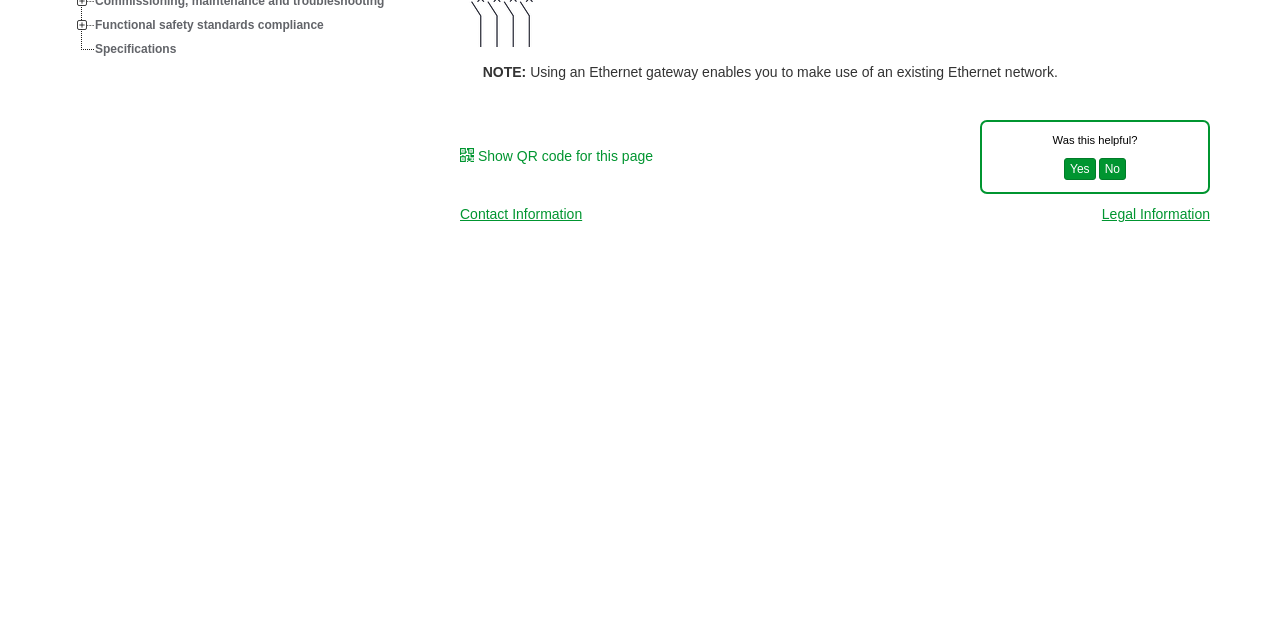From the webpage screenshot, predict the bounding box coordinates (top-left x, top-left y, bottom-right x, bottom-right y) for the UI element described here: Yes

[0.831, 0.246, 0.856, 0.281]